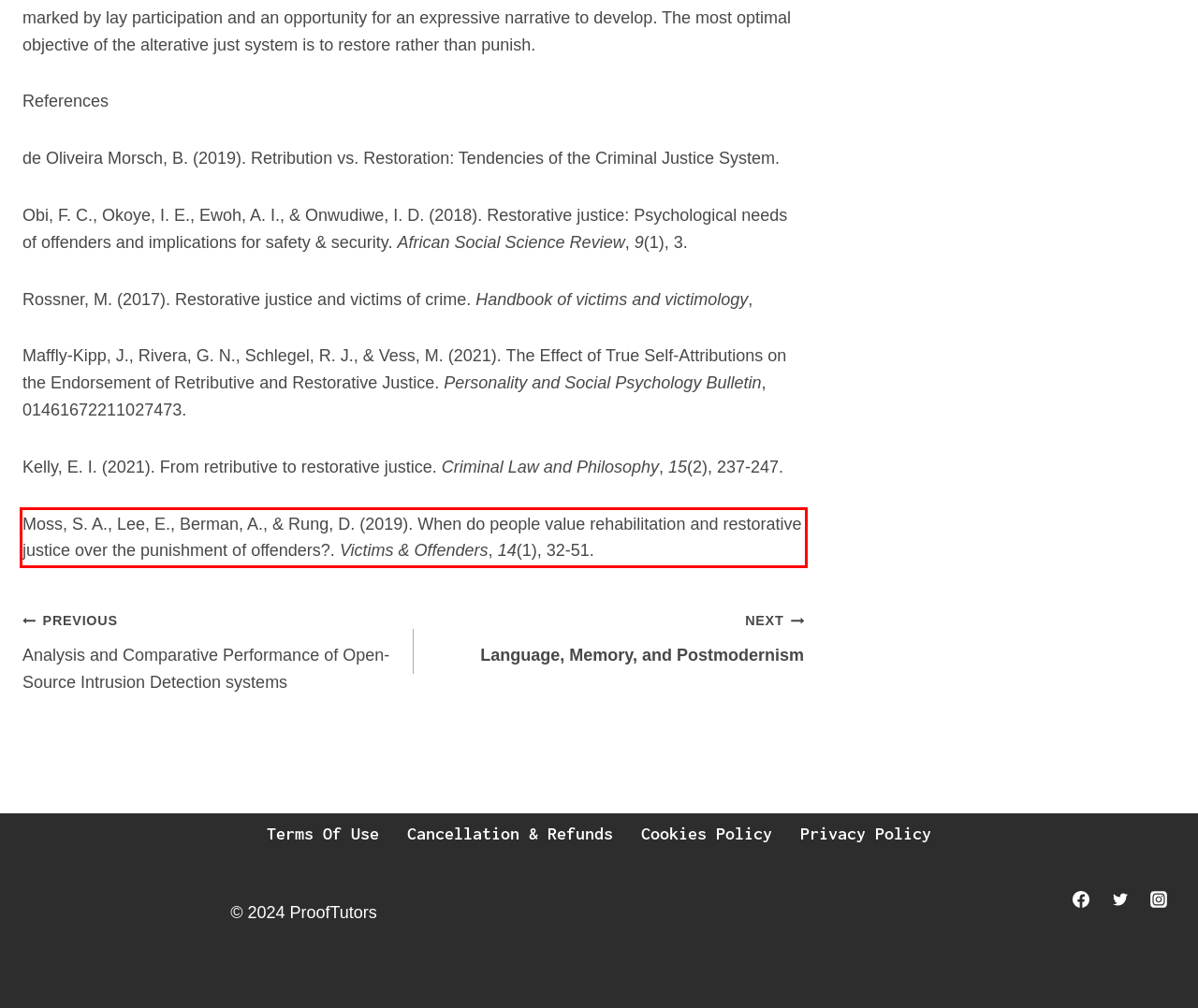Given the screenshot of a webpage, identify the red rectangle bounding box and recognize the text content inside it, generating the extracted text.

Moss, S. A., Lee, E., Berman, A., & Rung, D. (2019). When do people value rehabilitation and restorative justice over the punishment of offenders?. Victims & Offenders, 14(1), 32-51.